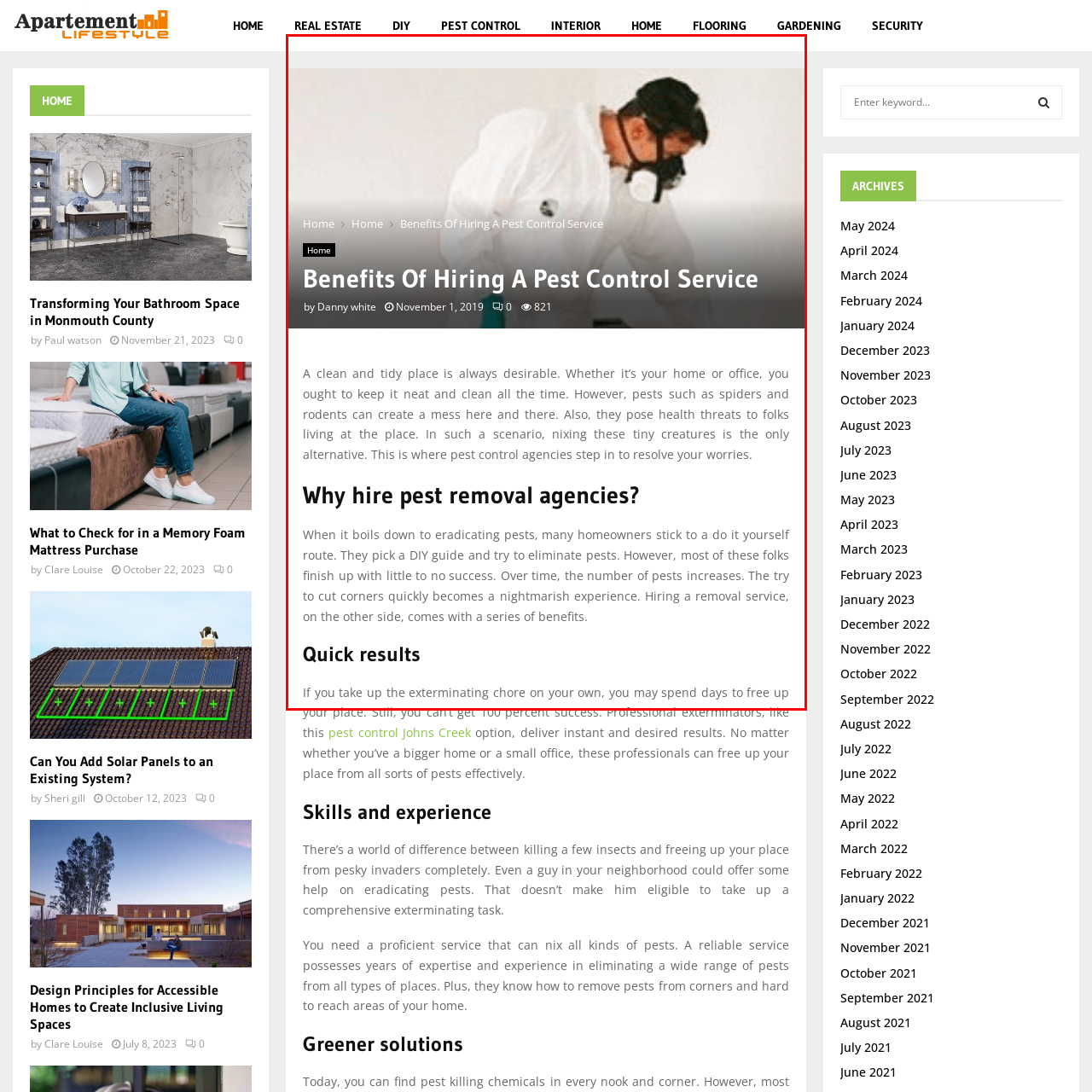Carefully look at the image inside the red box and answer the subsequent question in as much detail as possible, using the information from the image: 
What type of environment is emphasized to be kept clean and pest-free?

The caption highlights the importance of maintaining a clean and pest-free environment, specifically mentioning homes or offices as the types of environments that require pest control.